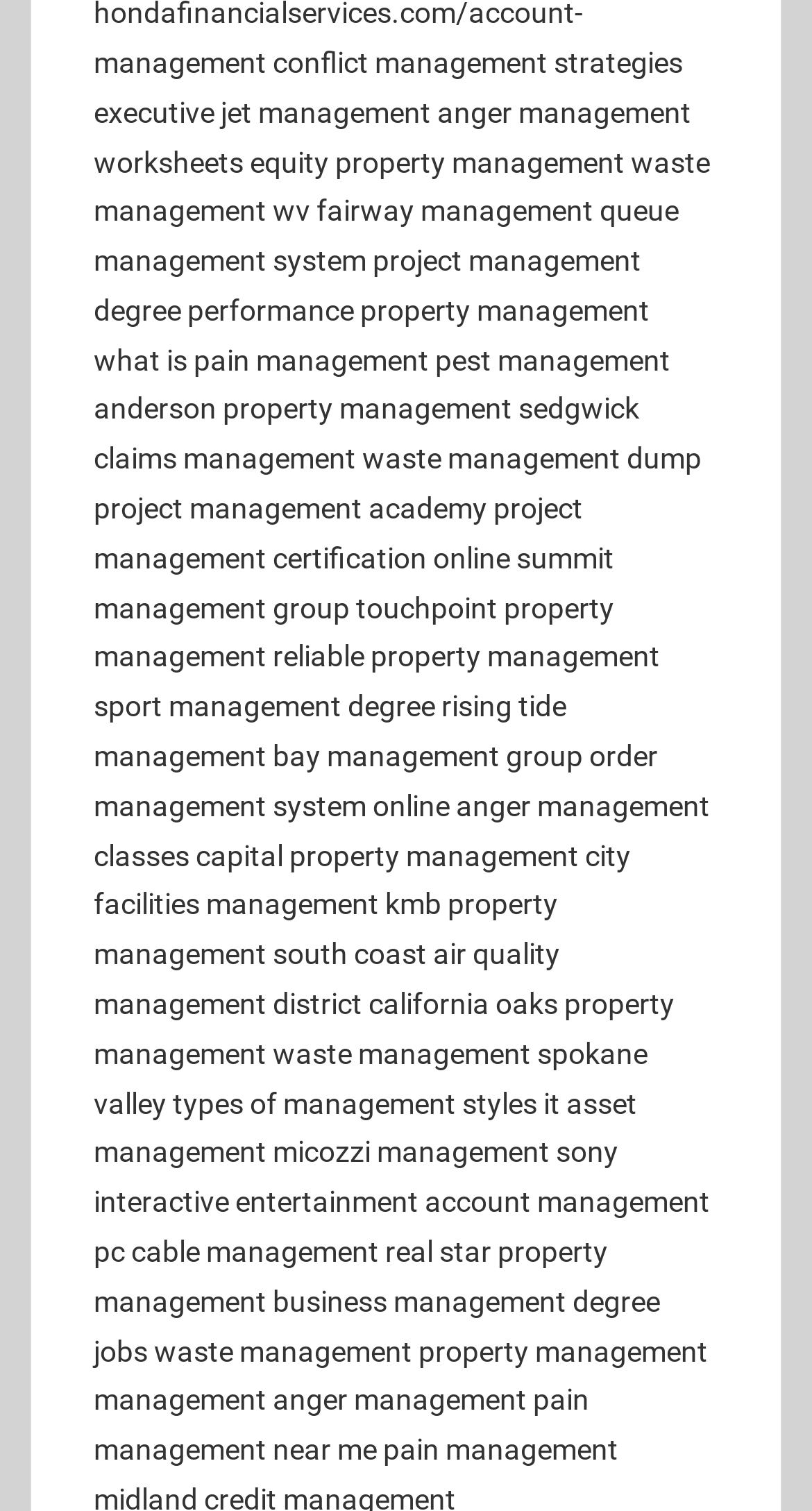Please mark the bounding box coordinates of the area that should be clicked to carry out the instruction: "read about waste management wv".

[0.115, 0.096, 0.874, 0.151]